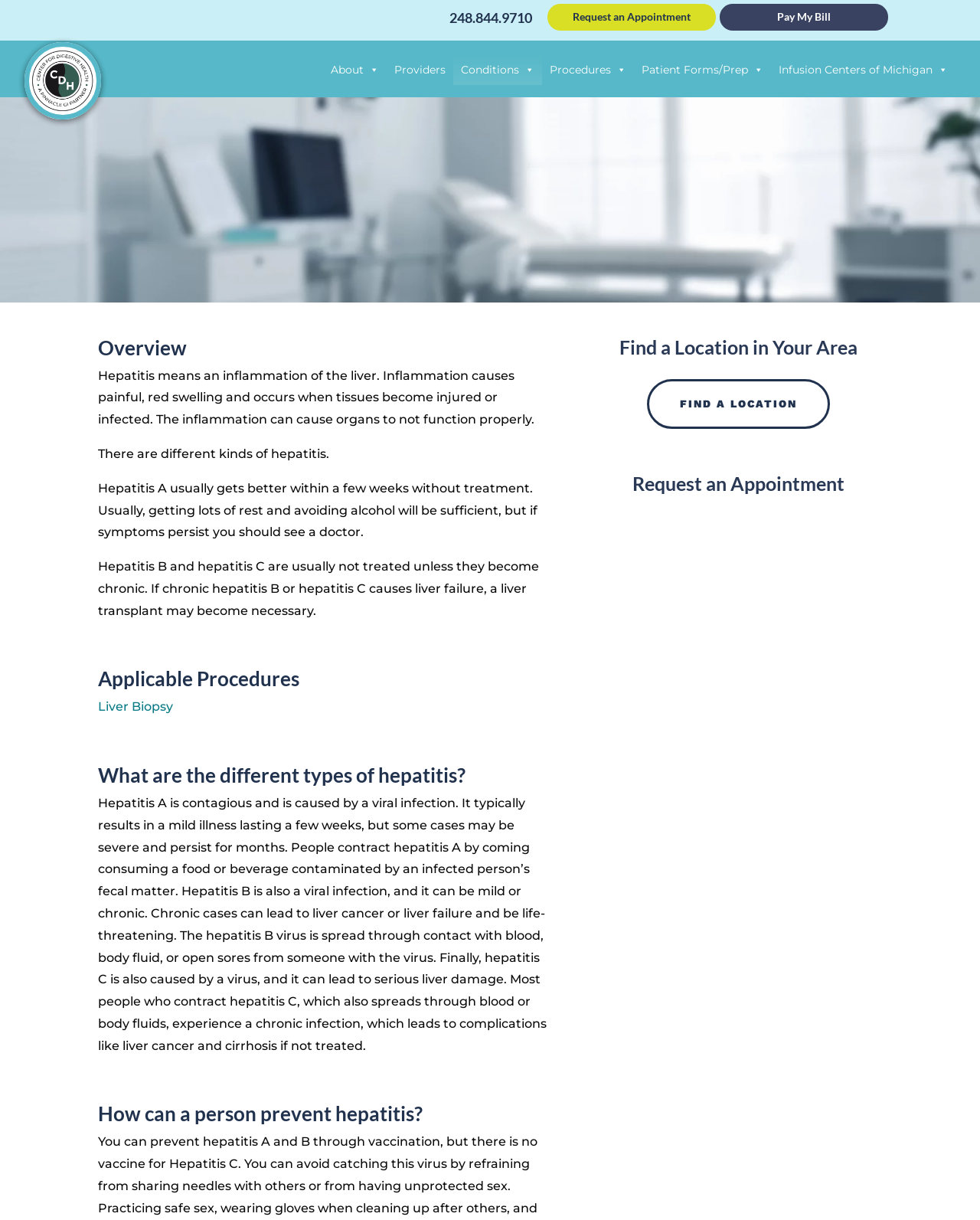Using a single word or phrase, answer the following question: 
What is the purpose of the 'Request an Appointment' button?

To schedule a doctor's appointment